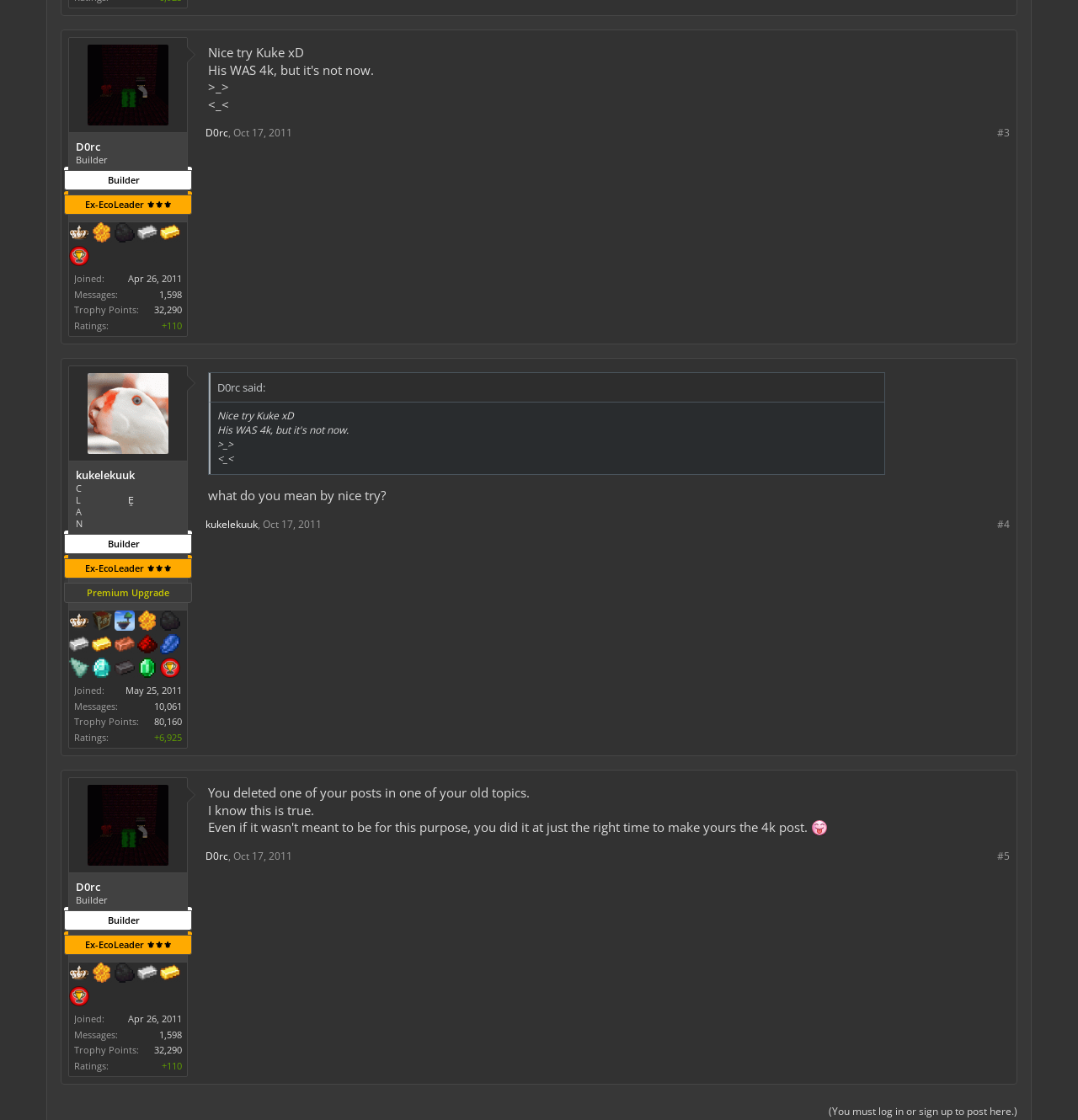What is the date the user joined?
Using the image, provide a concise answer in one word or a short phrase.

Apr 26, 2011